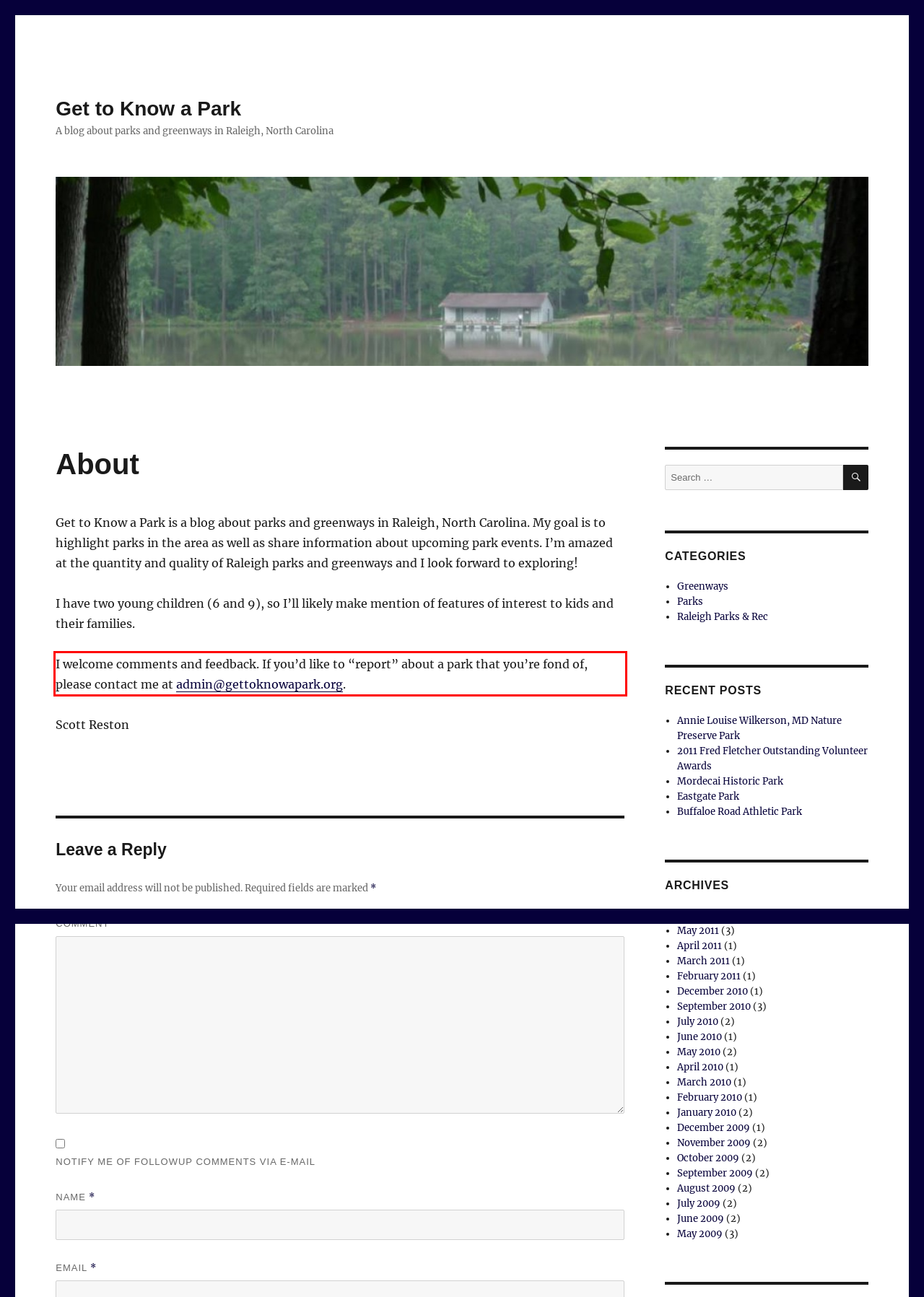Observe the screenshot of the webpage, locate the red bounding box, and extract the text content within it.

I welcome comments and feedback. If you’d like to “report” about a park that you’re fond of, please contact me at admin@gettoknowapark.org.